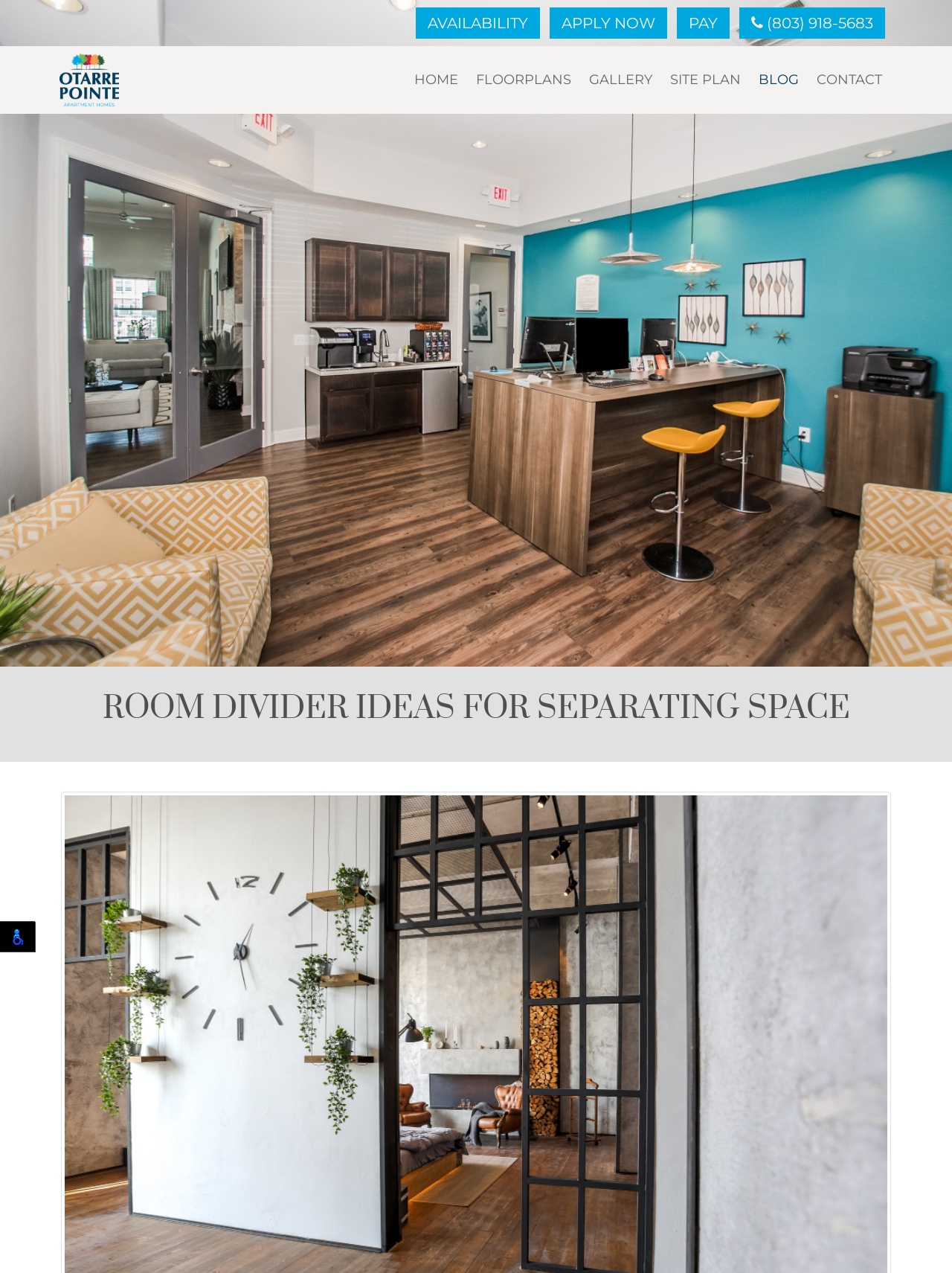Return the bounding box coordinates of the UI element that corresponds to this description: "Site Plan". The coordinates must be given as four float numbers in the range of 0 and 1, [left, top, right, bottom].

[0.695, 0.044, 0.788, 0.081]